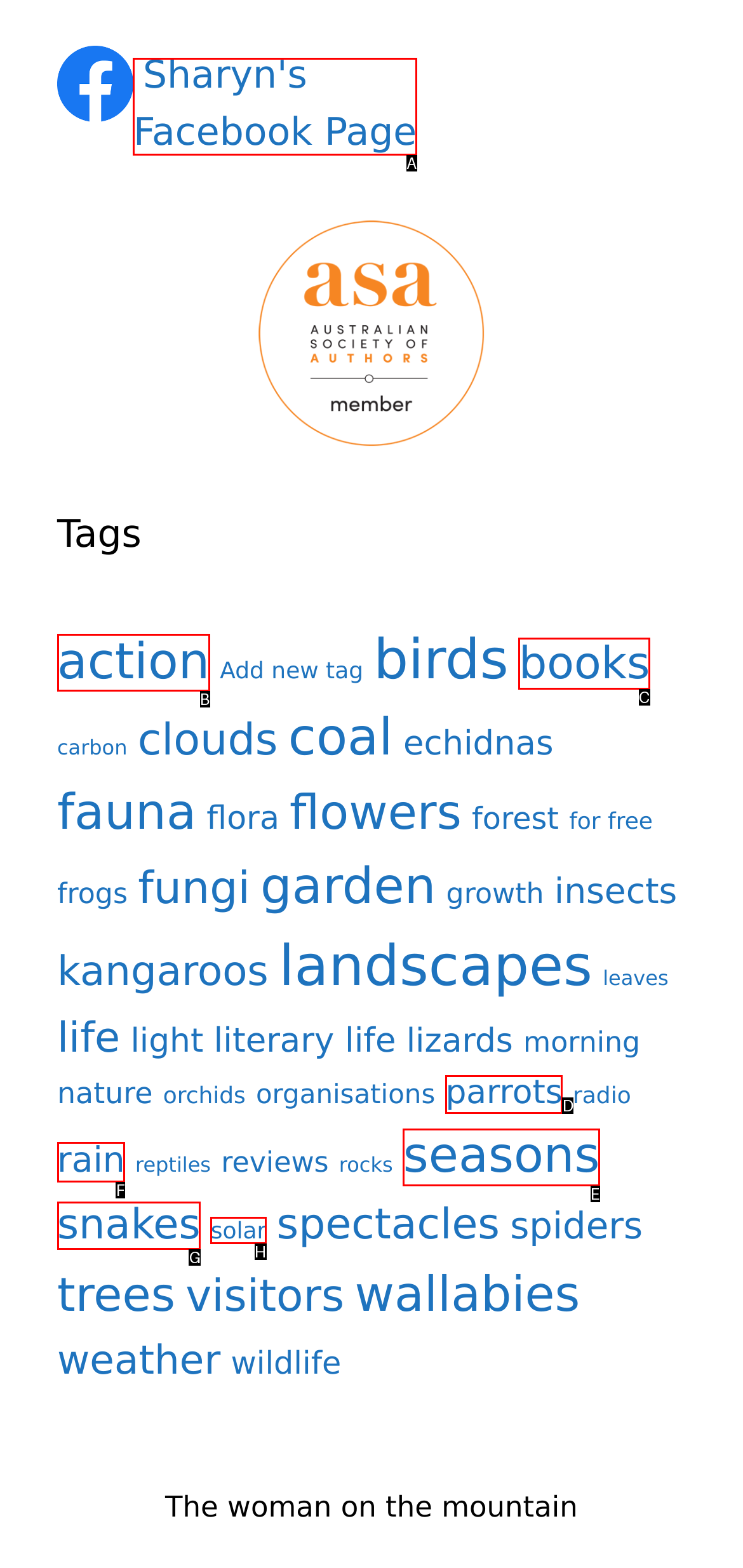Identify the appropriate lettered option to execute the following task: Visit Sharyn's Facebook Page
Respond with the letter of the selected choice.

A